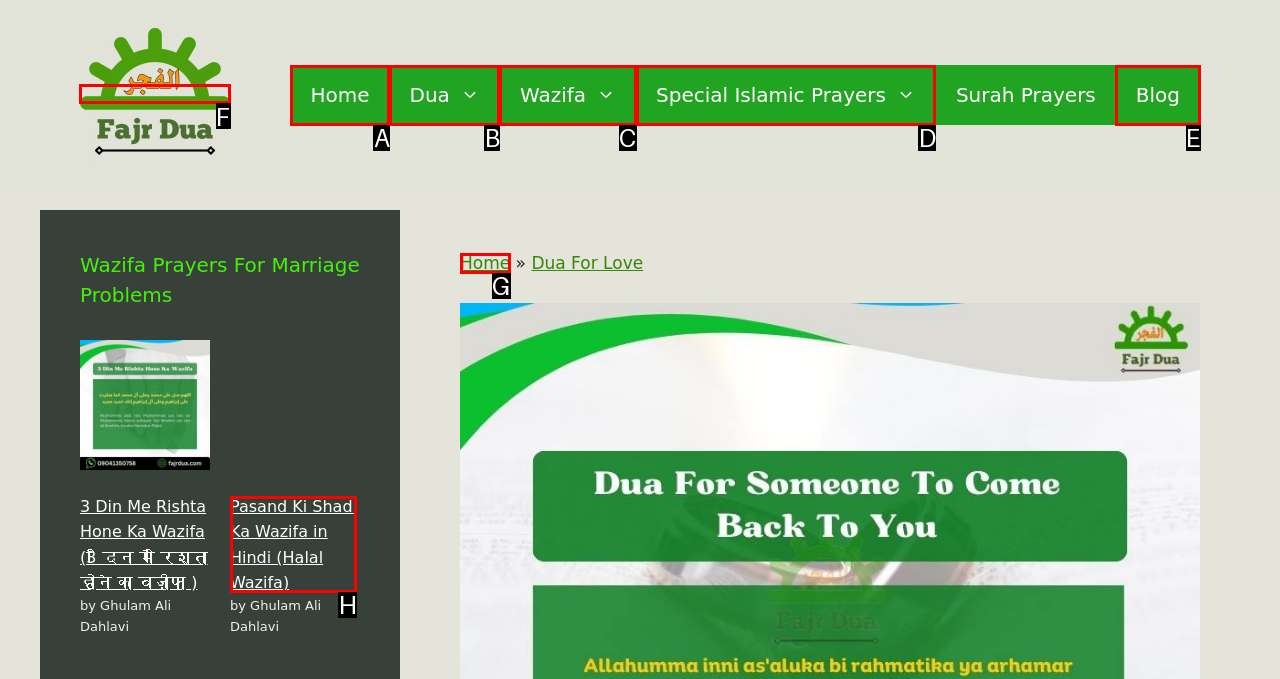Which option should be clicked to execute the task: Click on Fajr Dua link?
Reply with the letter of the chosen option.

F